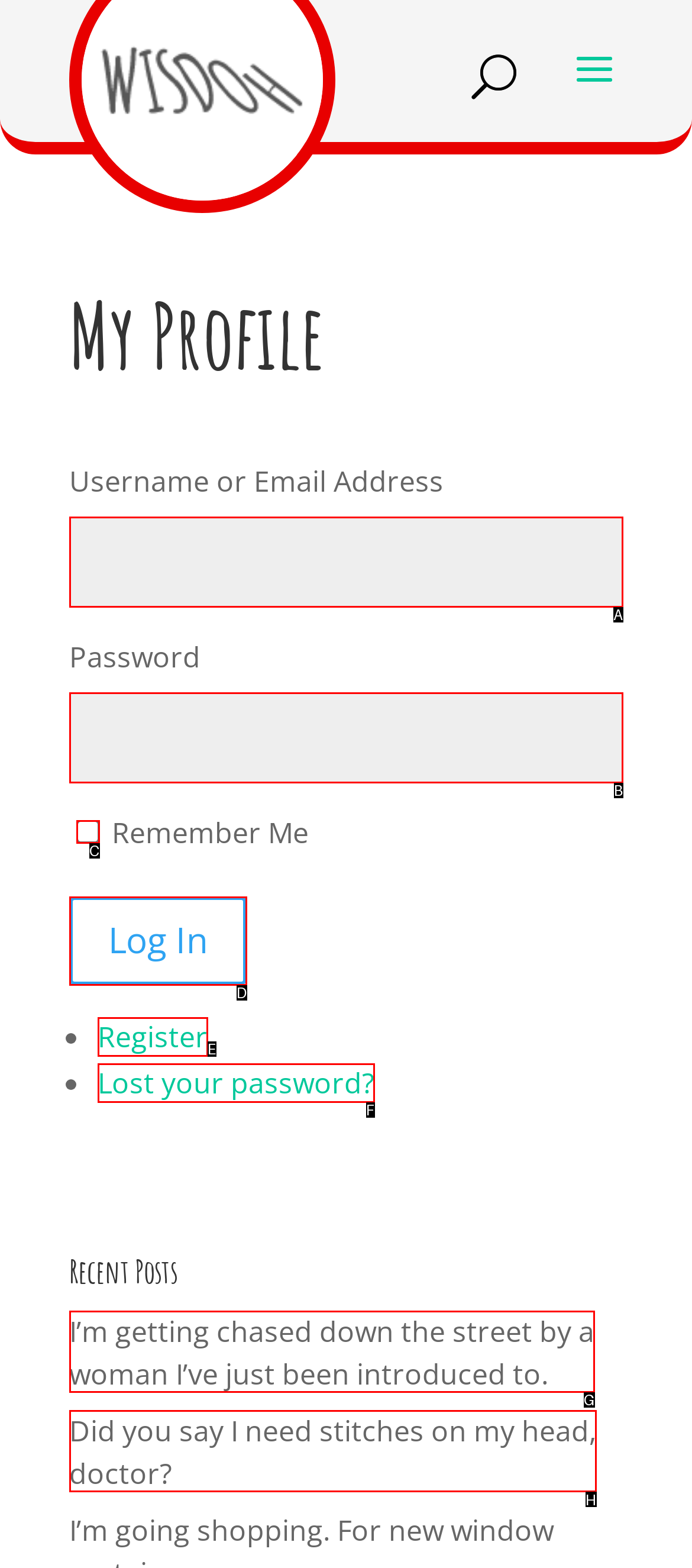For the given instruction: view recent post, determine which boxed UI element should be clicked. Answer with the letter of the corresponding option directly.

G